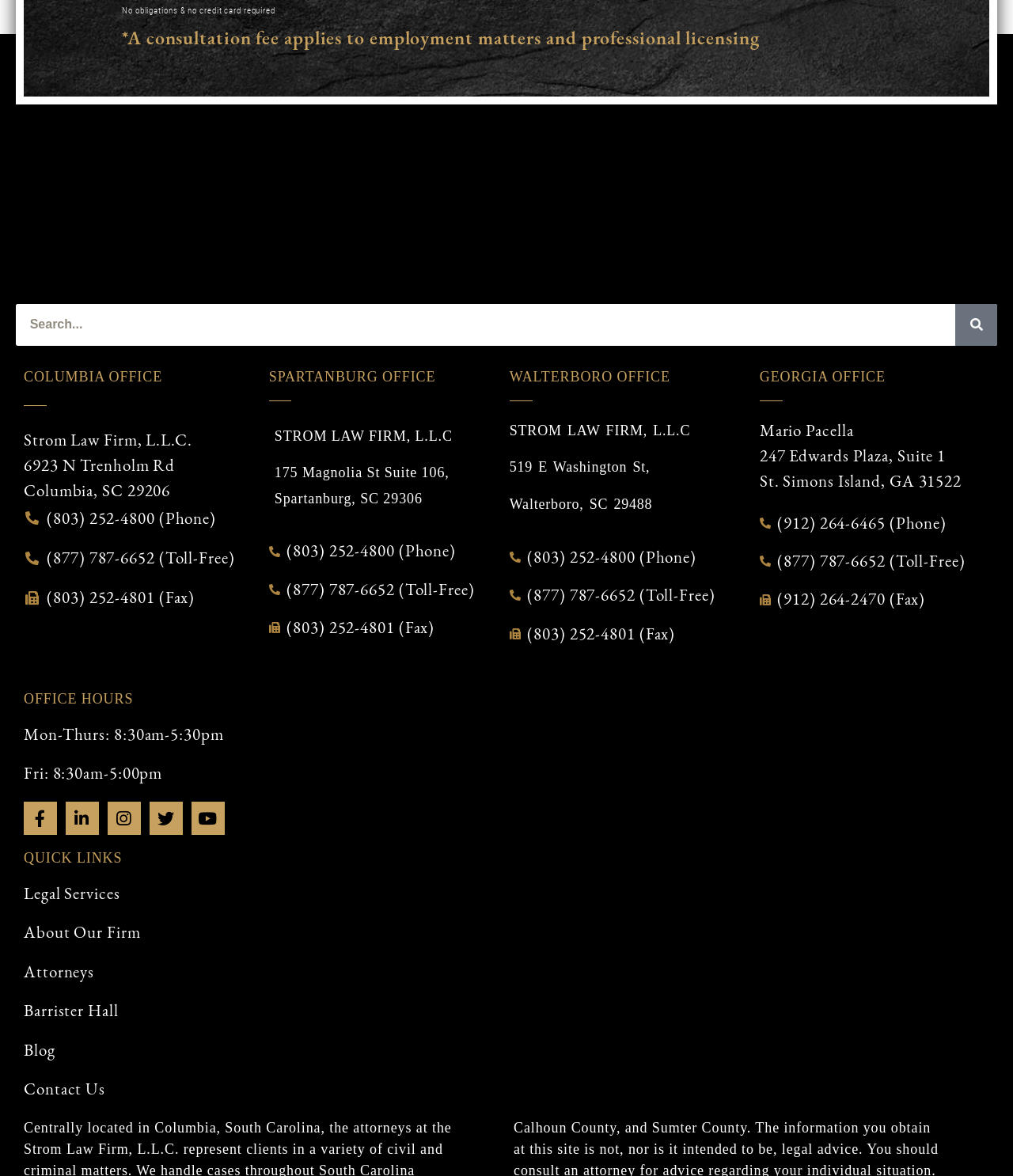Kindly determine the bounding box coordinates for the area that needs to be clicked to execute this instruction: "Check the blog".

[0.023, 0.882, 0.977, 0.904]